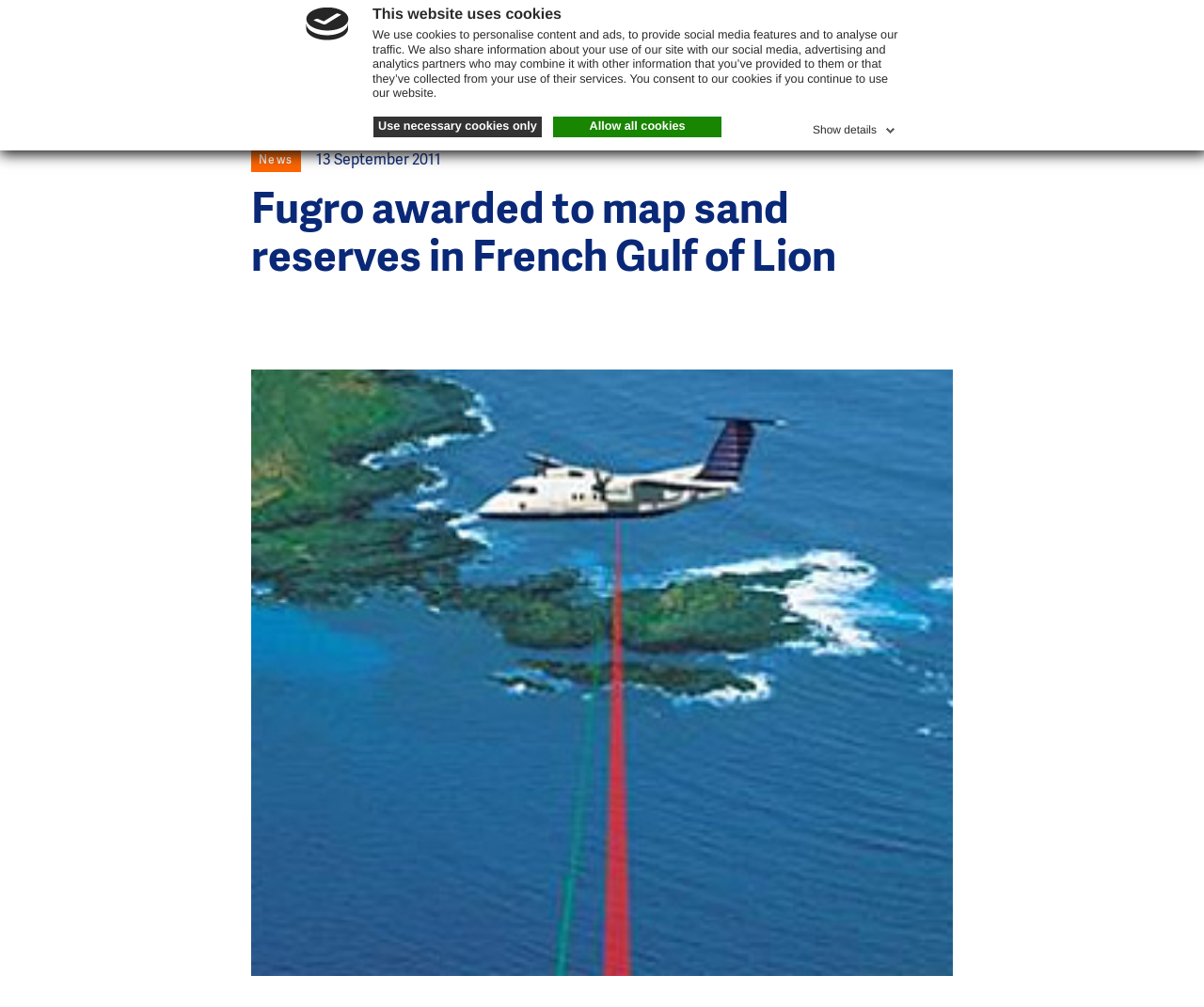Use a single word or phrase to answer the question:
What is the section below the navigation menu?

News article